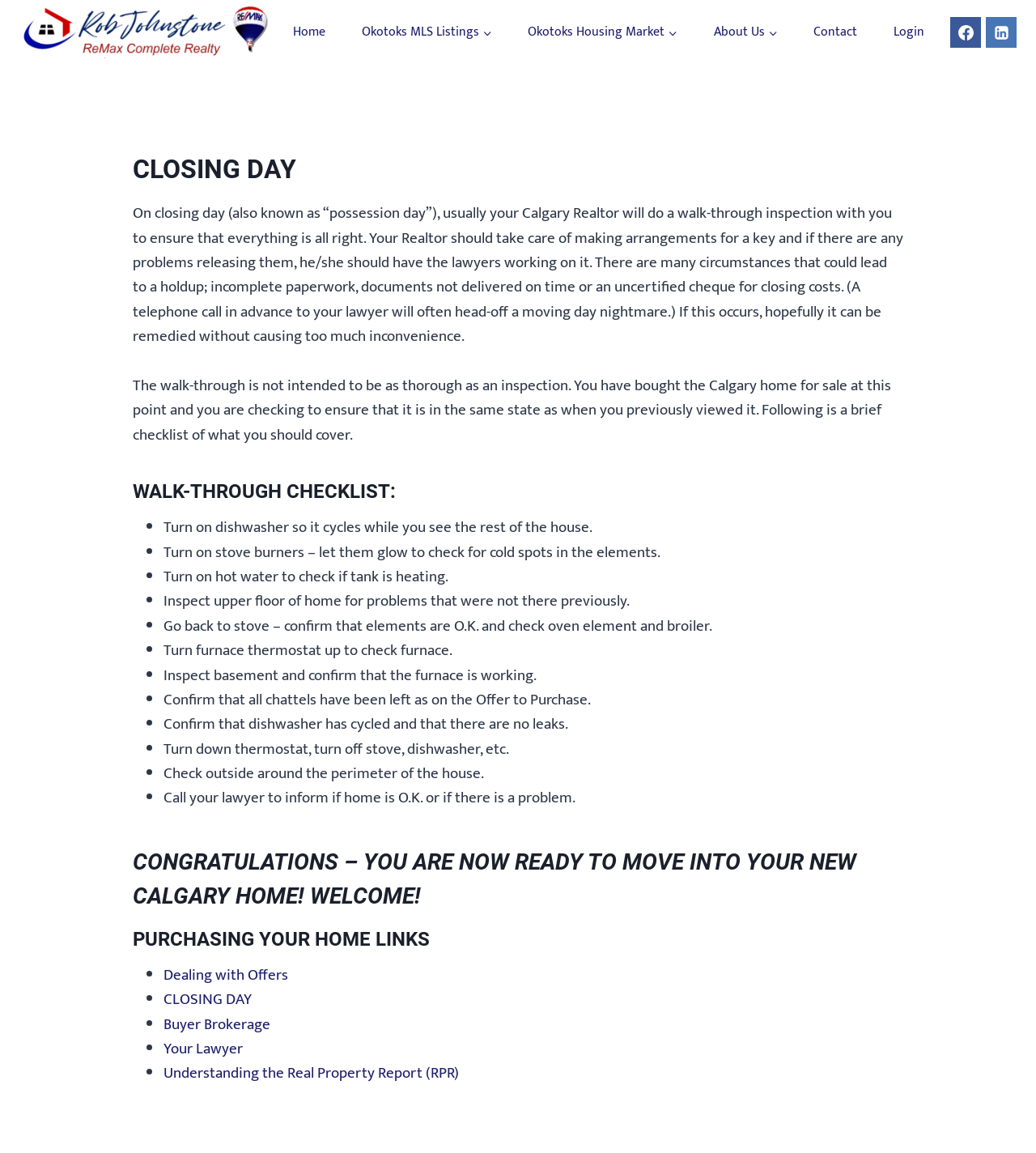Please mark the bounding box coordinates of the area that should be clicked to carry out the instruction: "Click on the 'Okotoks Home Pros' link".

[0.019, 0.005, 0.26, 0.051]